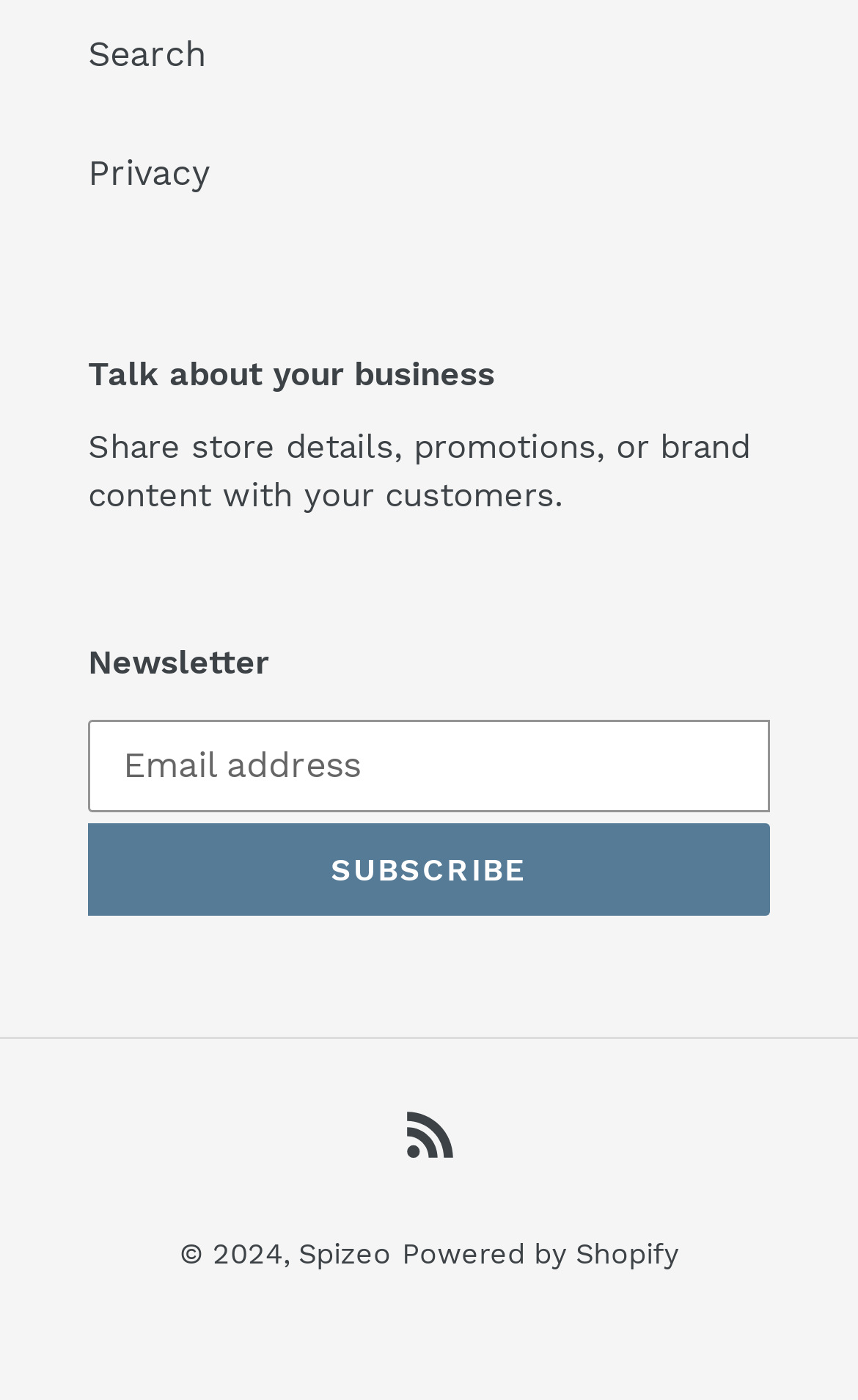Provide your answer to the question using just one word or phrase: What is the name of the platform powering the website?

Shopify